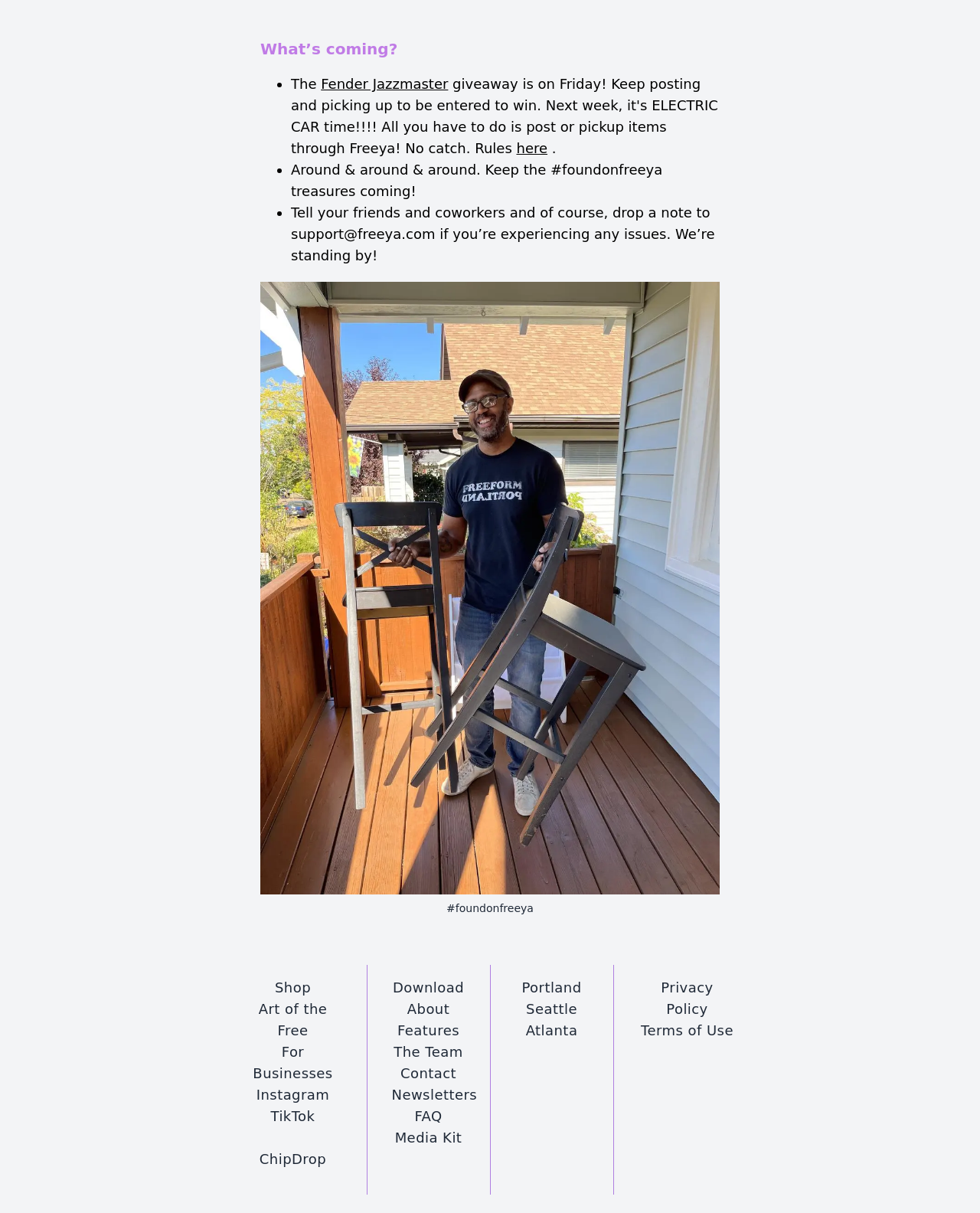Can you find the bounding box coordinates of the area I should click to execute the following instruction: "Click on 'About'"?

[0.415, 0.825, 0.459, 0.838]